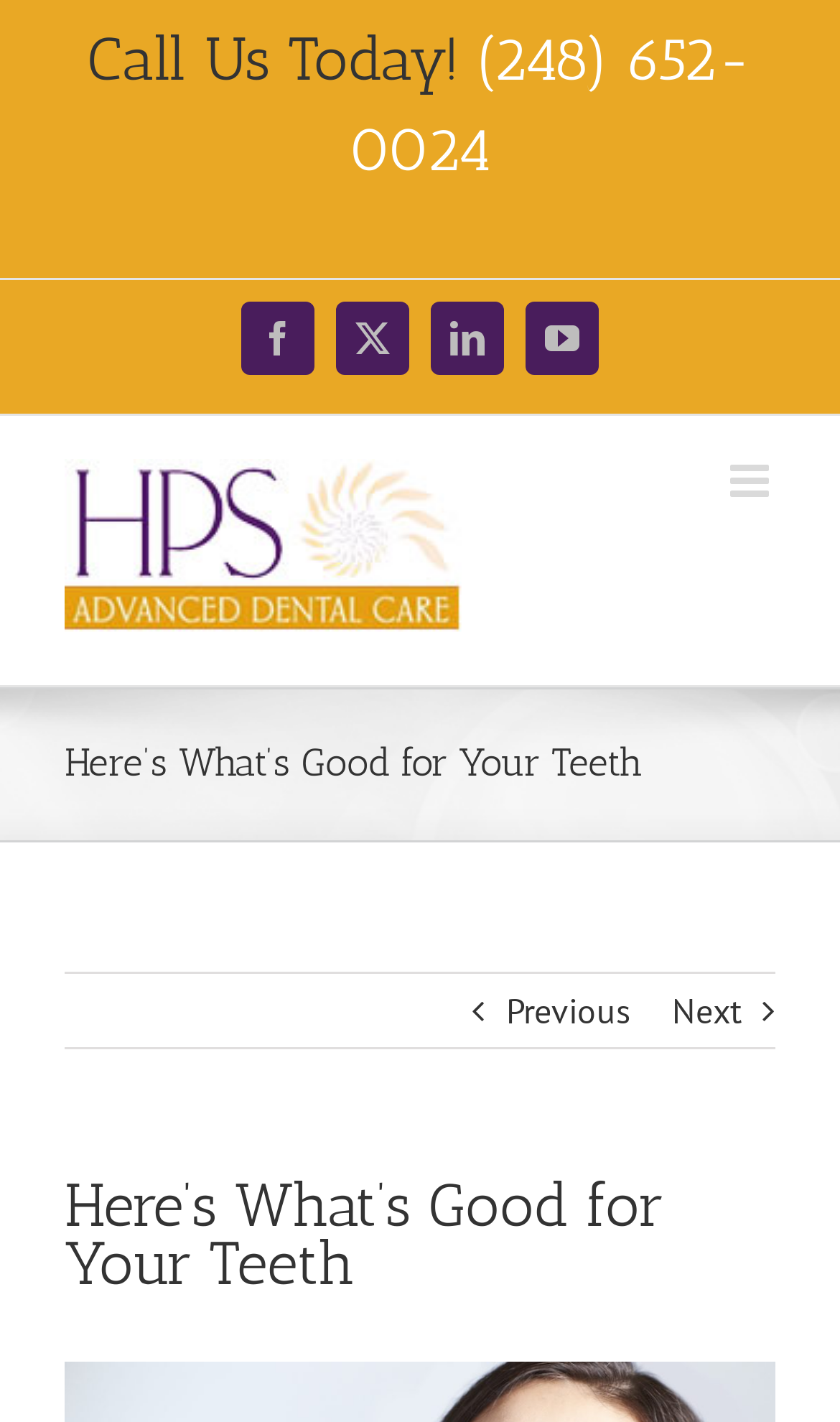Produce an elaborate caption capturing the essence of the webpage.

The webpage is about the importance of food for oral health, with a focus on building healthier gums and preventing gum diseases and tooth decay. 

At the top of the page, there is a heading that reads "Call Us Today! (248) 652-0024" with a link to the phone number. Below this, there are four social media links, including Facebook, LinkedIn, and YouTube, aligned horizontally. 

To the left of these social media links, there is a logo image with a link to it. Next to the logo, there is a toggle button to expand or collapse the mobile menu. 

Below these elements, there is a page title bar that spans the entire width of the page. Within this bar, there is a heading that reads "Here’s What’s Good for Your Teeth". 

At the bottom of the page, there are two navigation links, "Previous" and "Next", aligned horizontally. Above these links, there is another heading that reads "Here’s What’s Good for Your Teeth", which is likely the title of the main content.